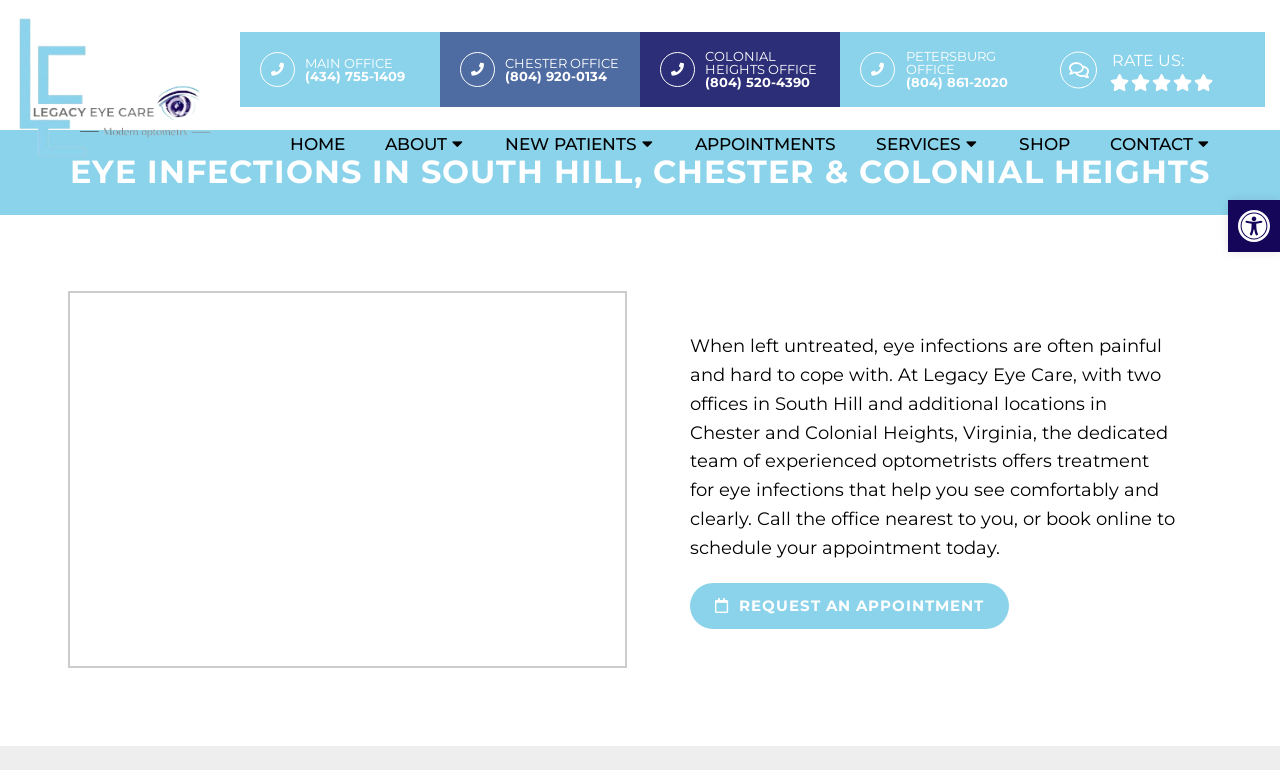Given the element description Home, predict the bounding box coordinates for the UI element in the webpage screenshot. The format should be (top-left x, top-left y, bottom-right x, bottom-right y), and the values should be between 0 and 1.

[0.211, 0.163, 0.285, 0.22]